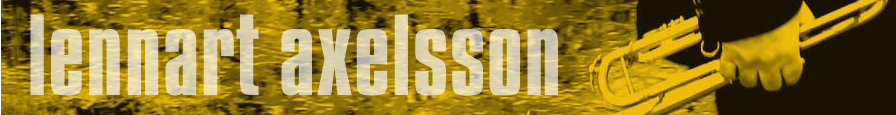Explain the image in a detailed and descriptive way.

This vibrant image features the name "Lennart Axelsson" prominently displayed in a bold, stylized font. The text is contrasted against a dynamic yellow and textured background, enhancing its visual impact. To the right of the text, a hand grips a trumpet, symbolizing musical artistry and performance. The combination of the striking background and the imagery of the trumpet suggests a connection to jazz or brass music, reflecting the musician's identity. This visual representation captures the essence of creativity and passion in the music scene.